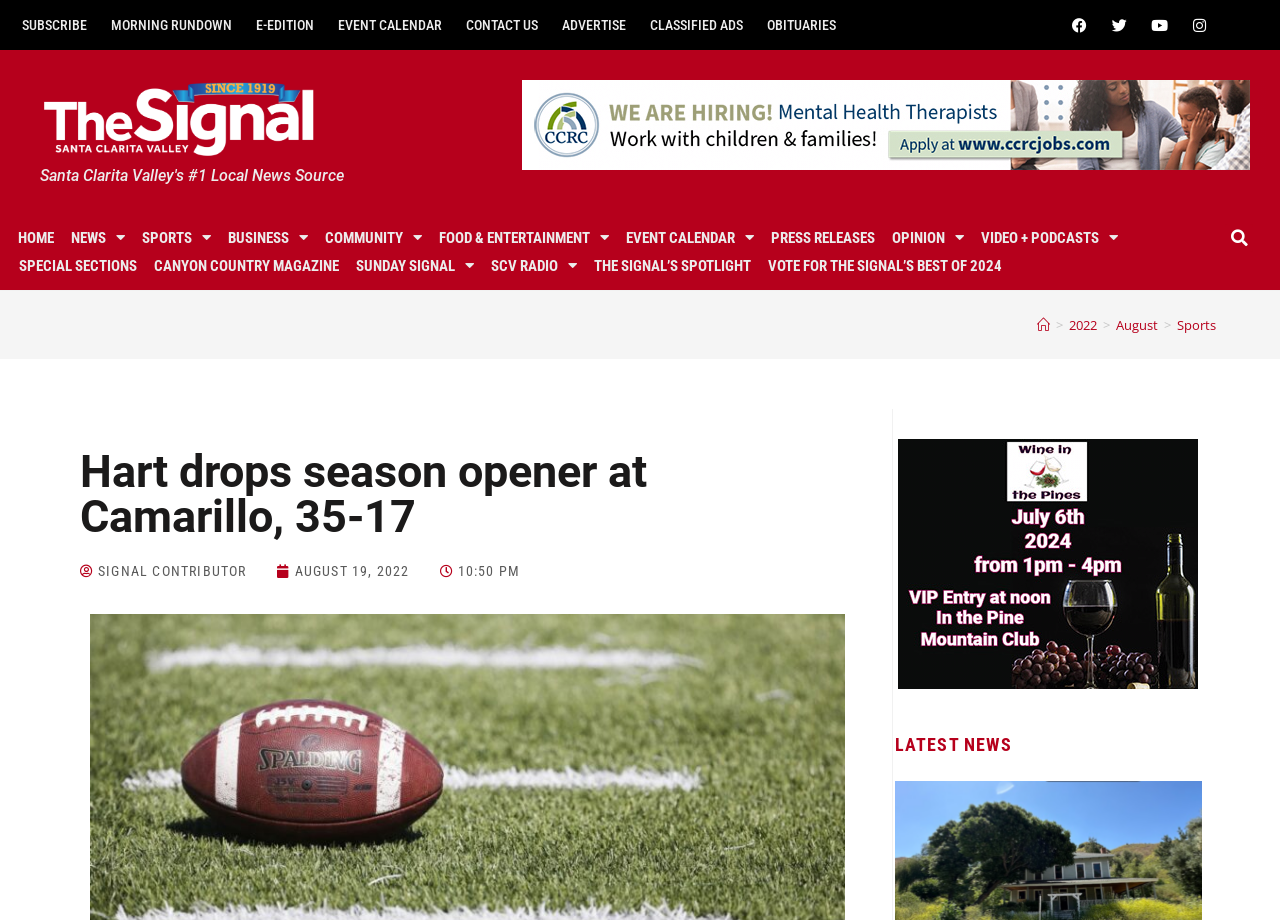Generate the main heading text from the webpage.

Hart drops season opener at Camarillo, 35-17